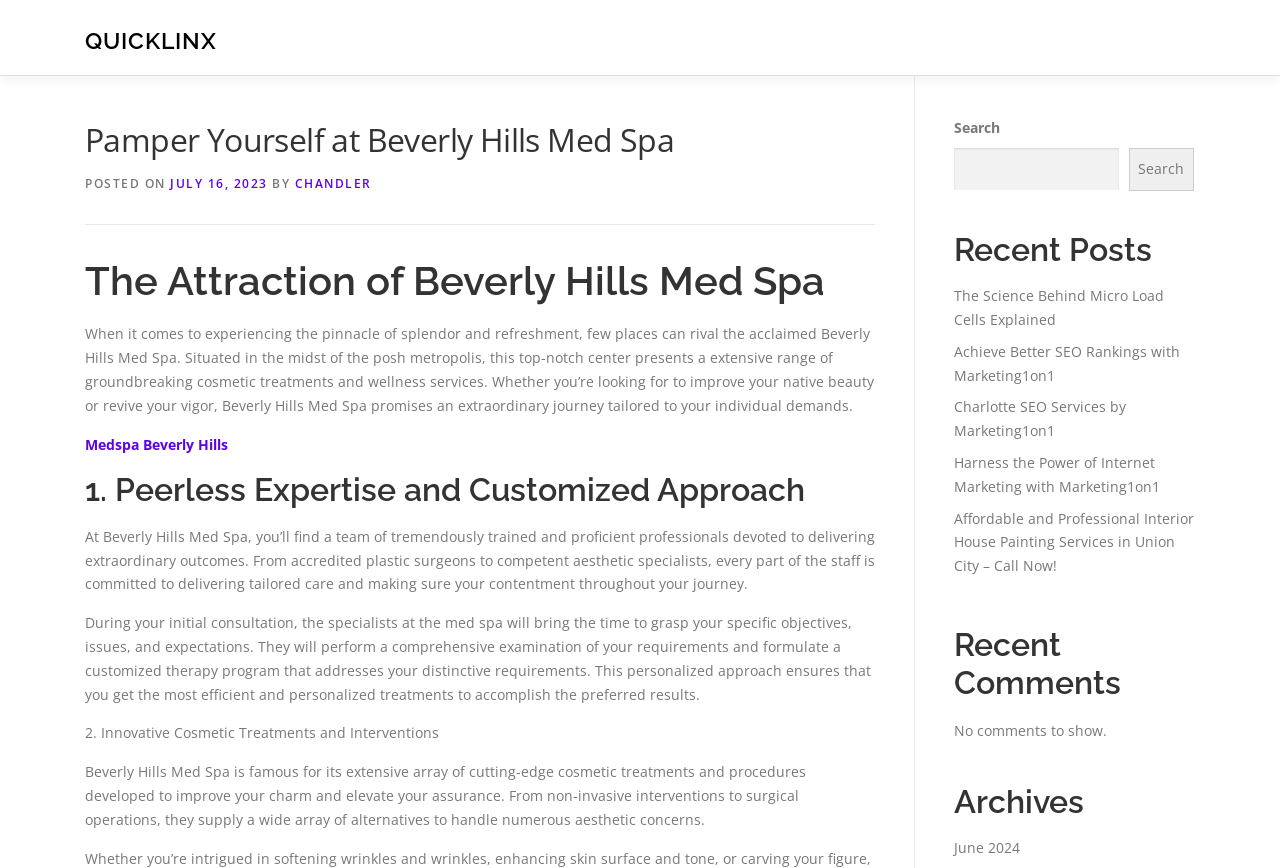Find and extract the text of the primary heading on the webpage.

Pamper Yourself at Beverly Hills Med Spa